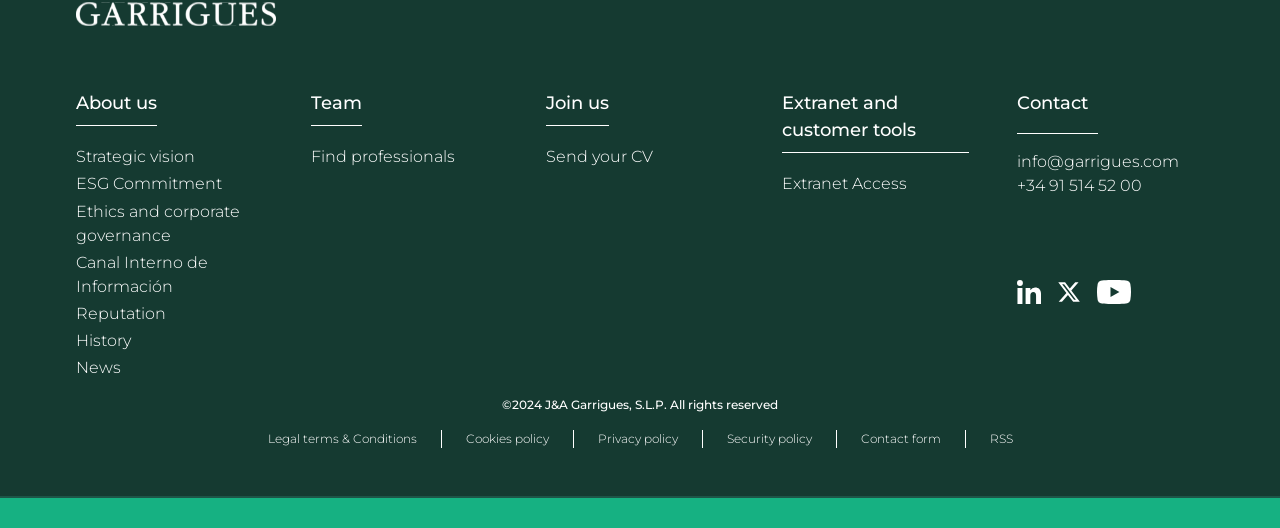Please locate the clickable area by providing the bounding box coordinates to follow this instruction: "Contact us".

[0.794, 0.174, 0.85, 0.216]